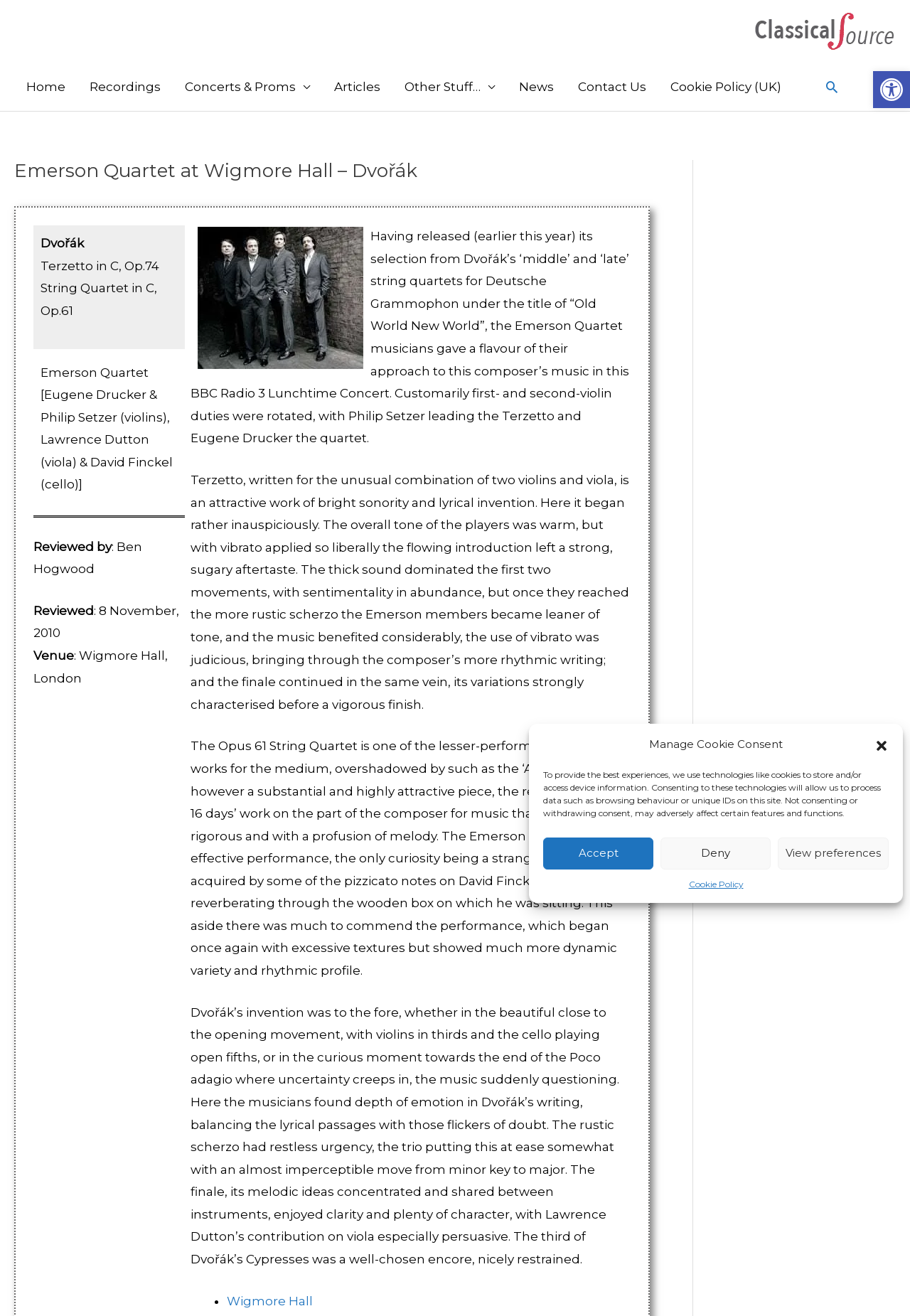What is the title of the second piece performed by the Emerson Quartet?
Answer the question with a detailed and thorough explanation.

I found the answer by looking at the text 'String Quartet in C, Op.61' which is the title of the second piece performed by the Emerson Quartet.